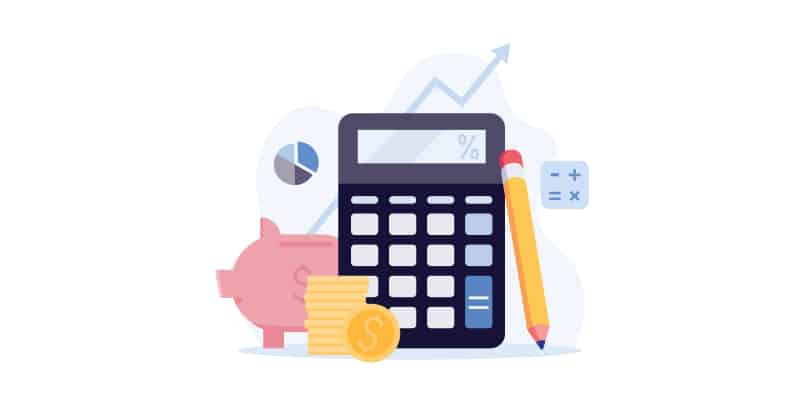By analyzing the image, answer the following question with a detailed response: What does the upward arrow indicate?

The caption explains that the upward arrow in the illustration represents financial growth or positive trends, which is a desirable outcome of using tax calculators and financial tools to optimize financial outcomes.